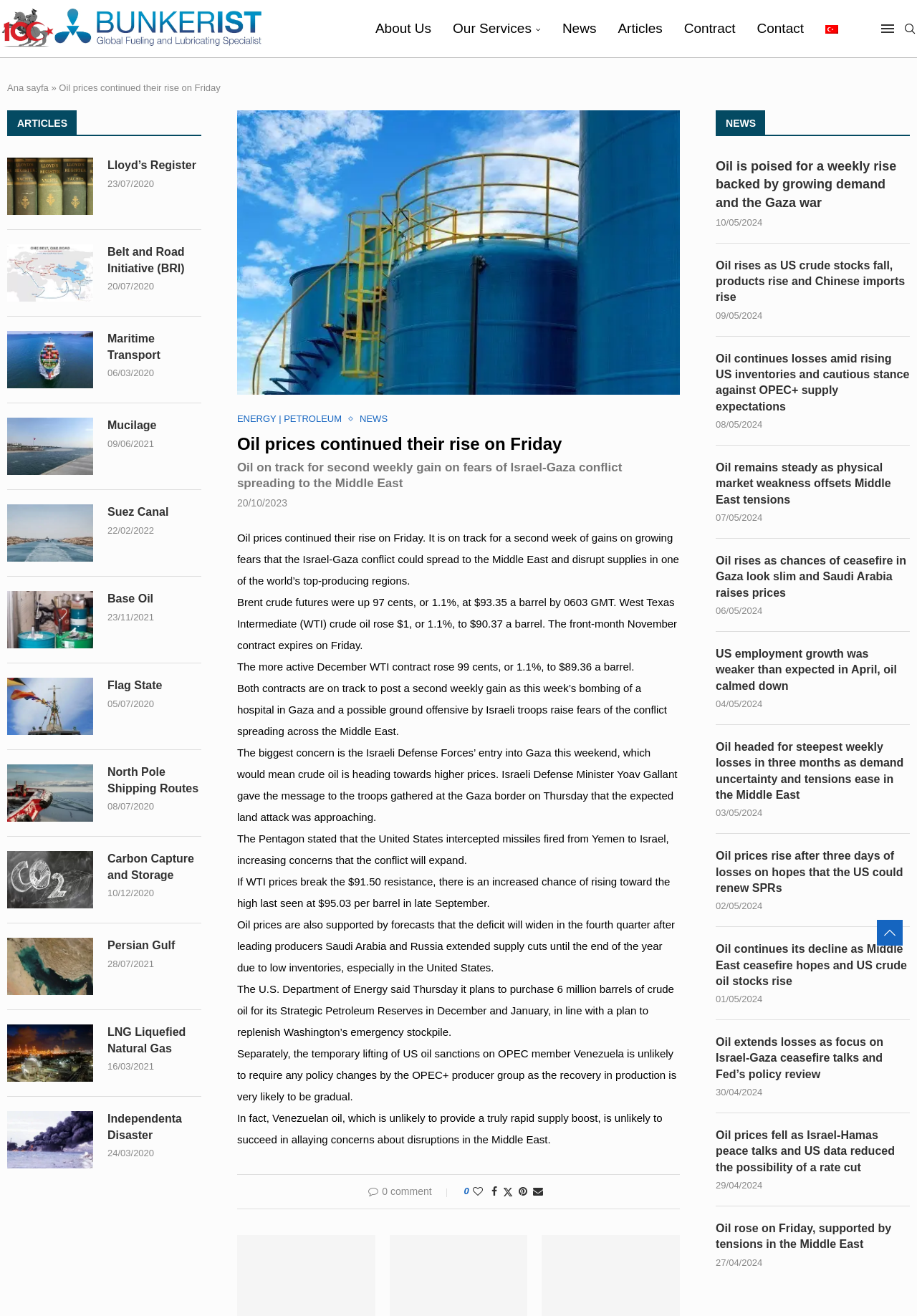Determine the bounding box coordinates of the clickable element to complete this instruction: "Read the news article 'Oil prices continued their rise on Friday'". Provide the coordinates in the format of four float numbers between 0 and 1, [left, top, right, bottom].

[0.259, 0.33, 0.741, 0.345]